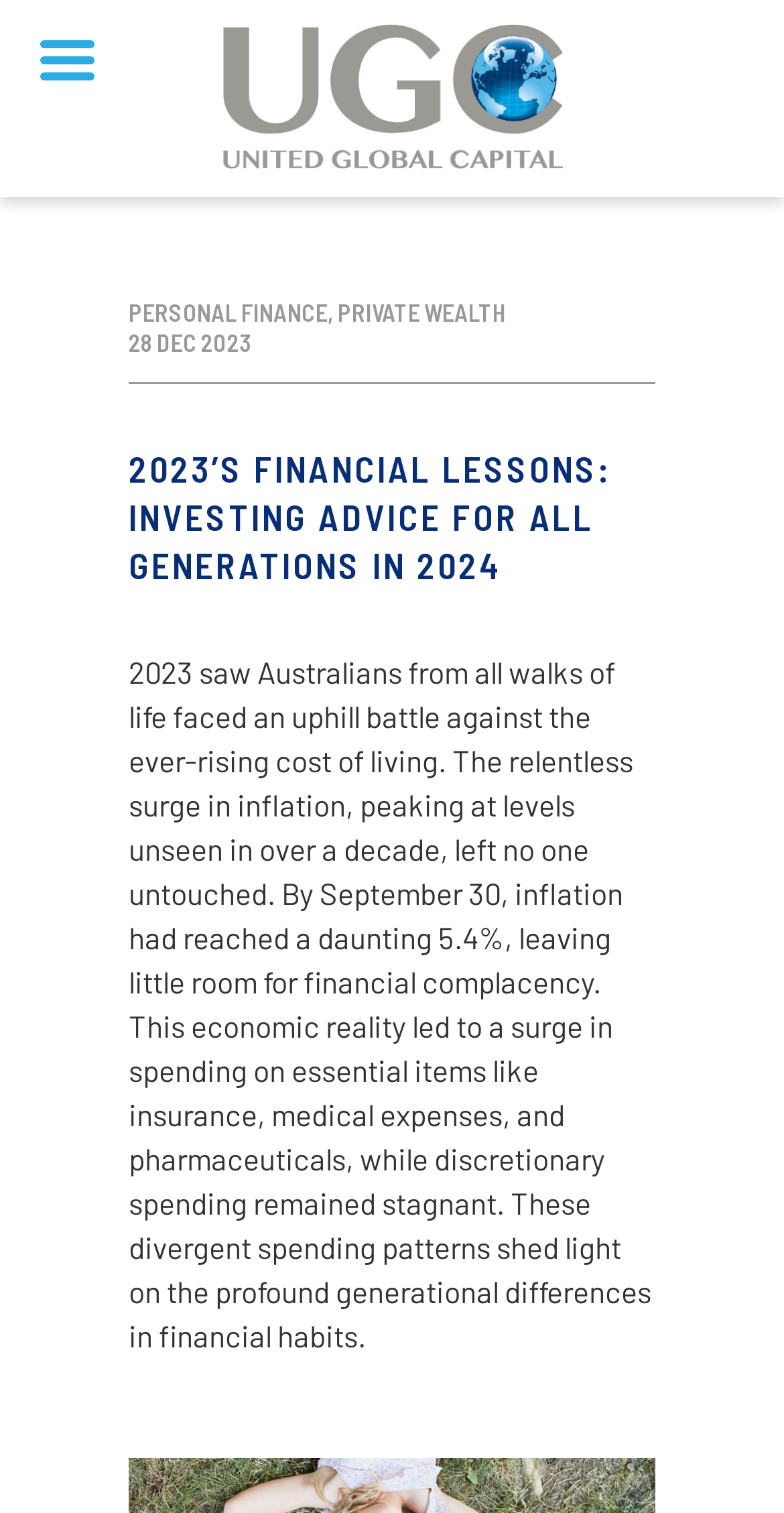Determine the bounding box for the HTML element described here: "alt="United Global Capital"". The coordinates should be given as [left, top, right, bottom] with each number being a float between 0 and 1.

[0.283, 0.0, 0.717, 0.13]